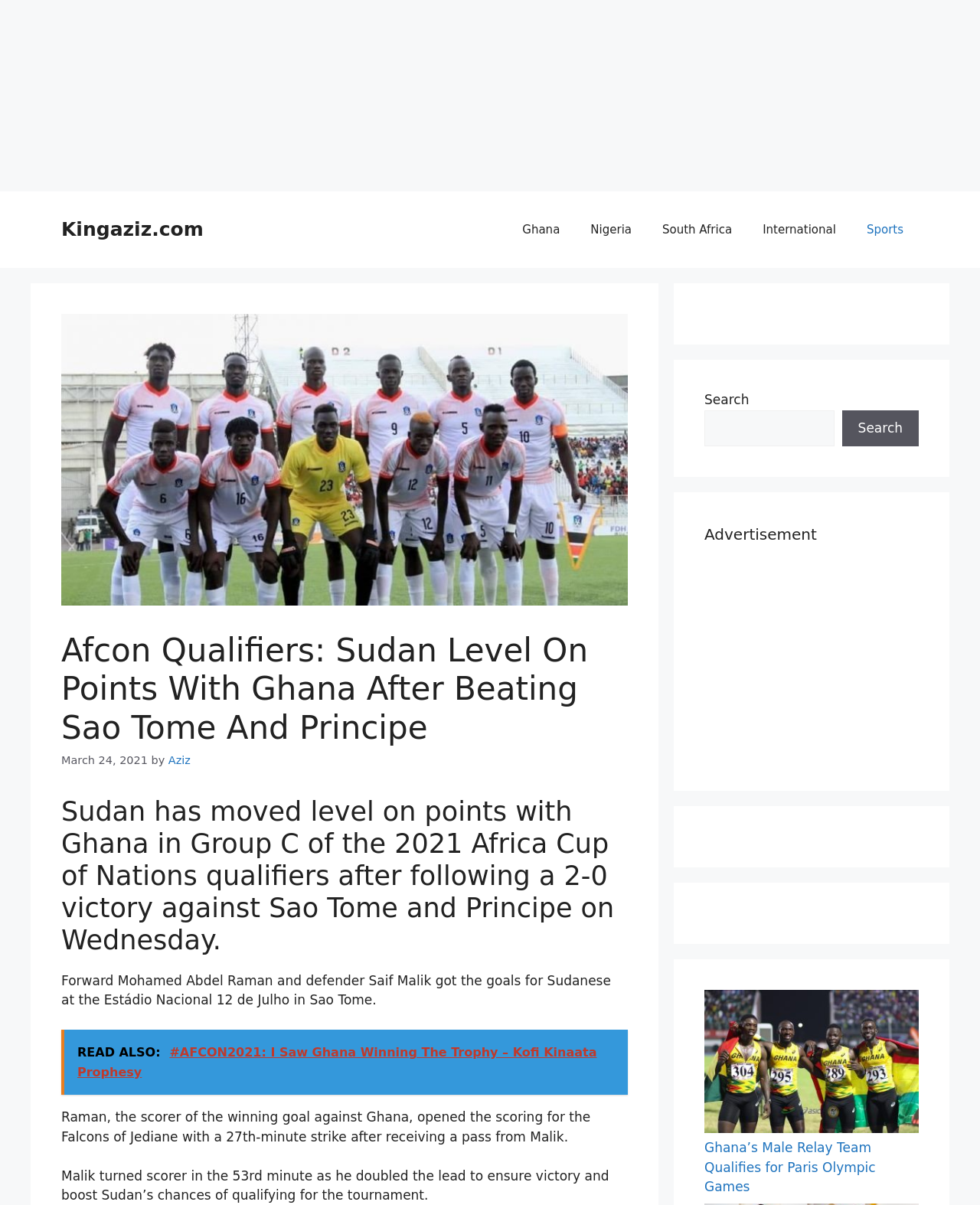Please identify and generate the text content of the webpage's main heading.

Afcon Qualifiers: Sudan Level On Points With Ghana After Beating Sao Tome And Principe